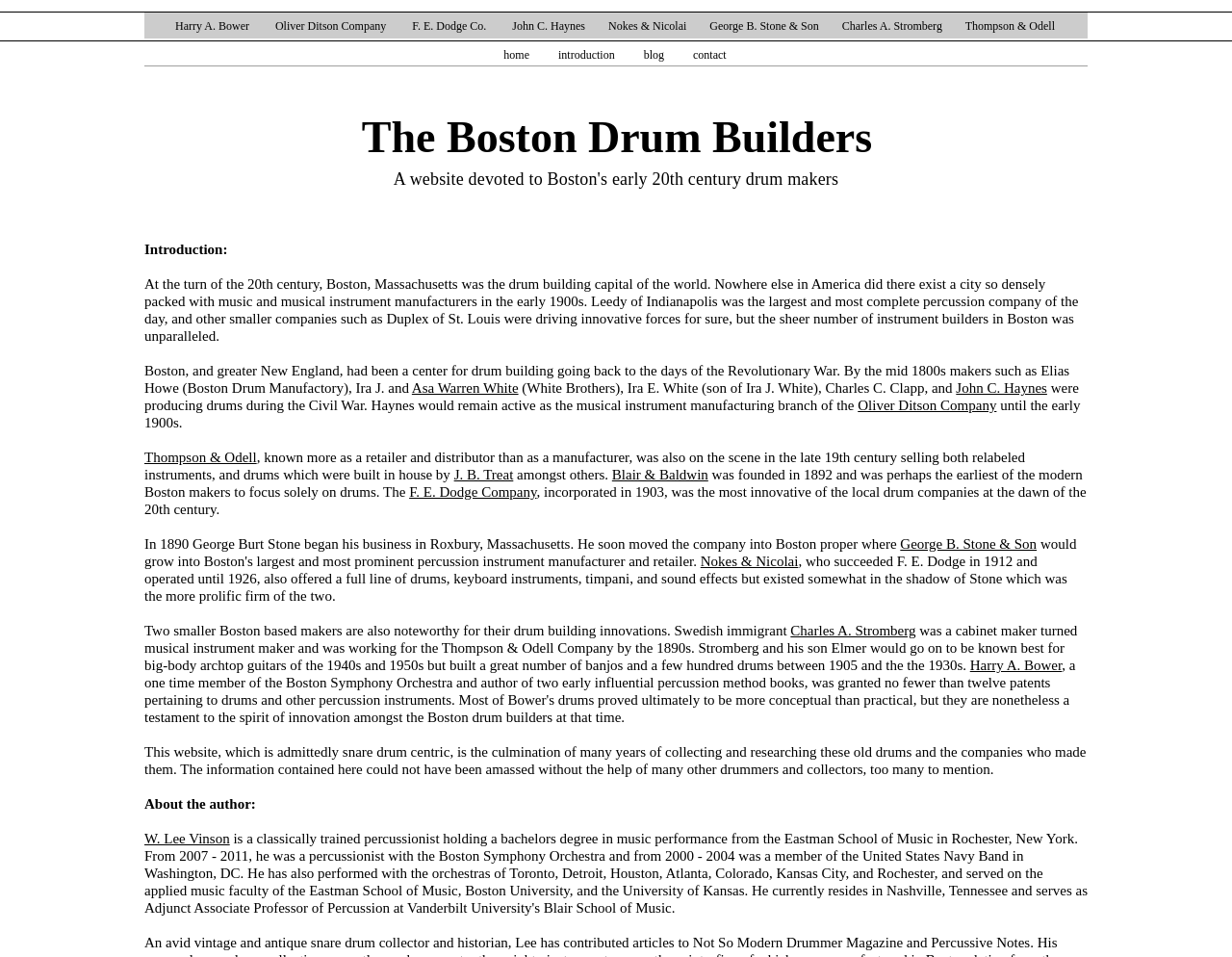Can you find and provide the main heading text of this webpage?

The Boston Drum Builders